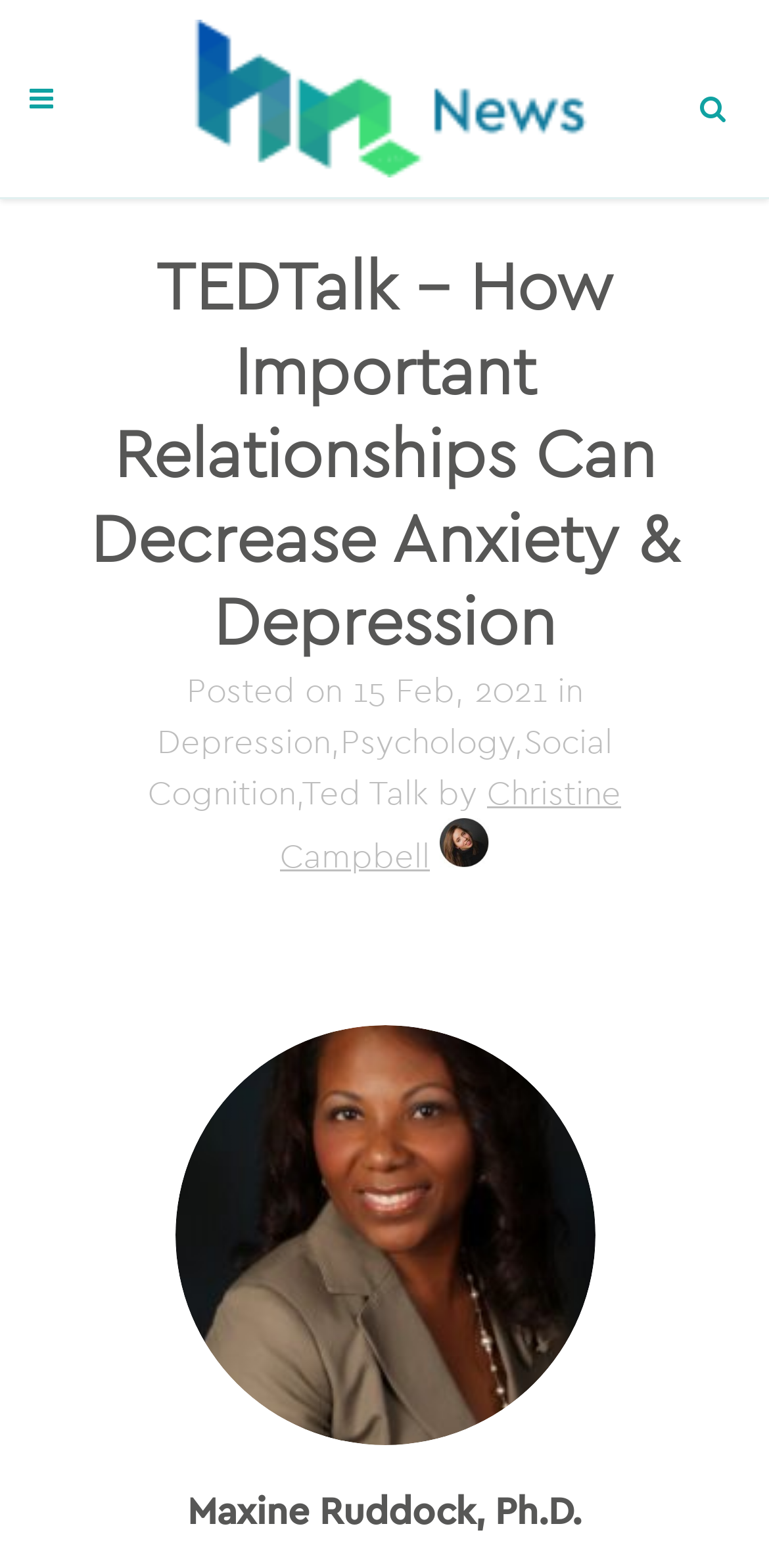Can you find and provide the main heading text of this webpage?

TEDTalk – How Important Relationships Can Decrease Anxiety & Depression